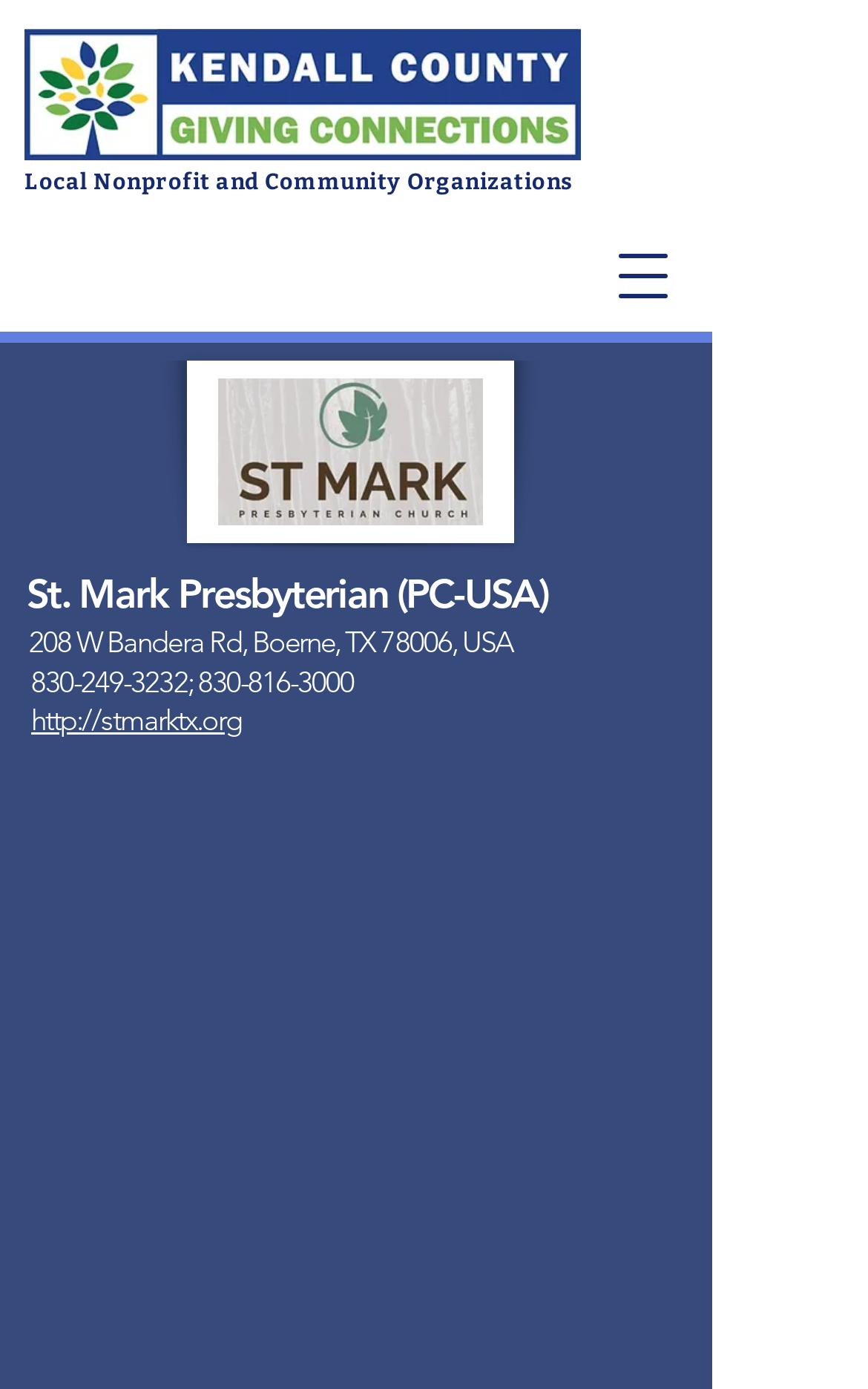What is the name of the church?
Refer to the screenshot and deliver a thorough answer to the question presented.

I determined the answer by looking at the root element 'St. Mark Presbyterian (PC-USA)' and the heading 'St. Mark Presbyterian (PC-USA)' which suggests that the webpage is about a church with this name.